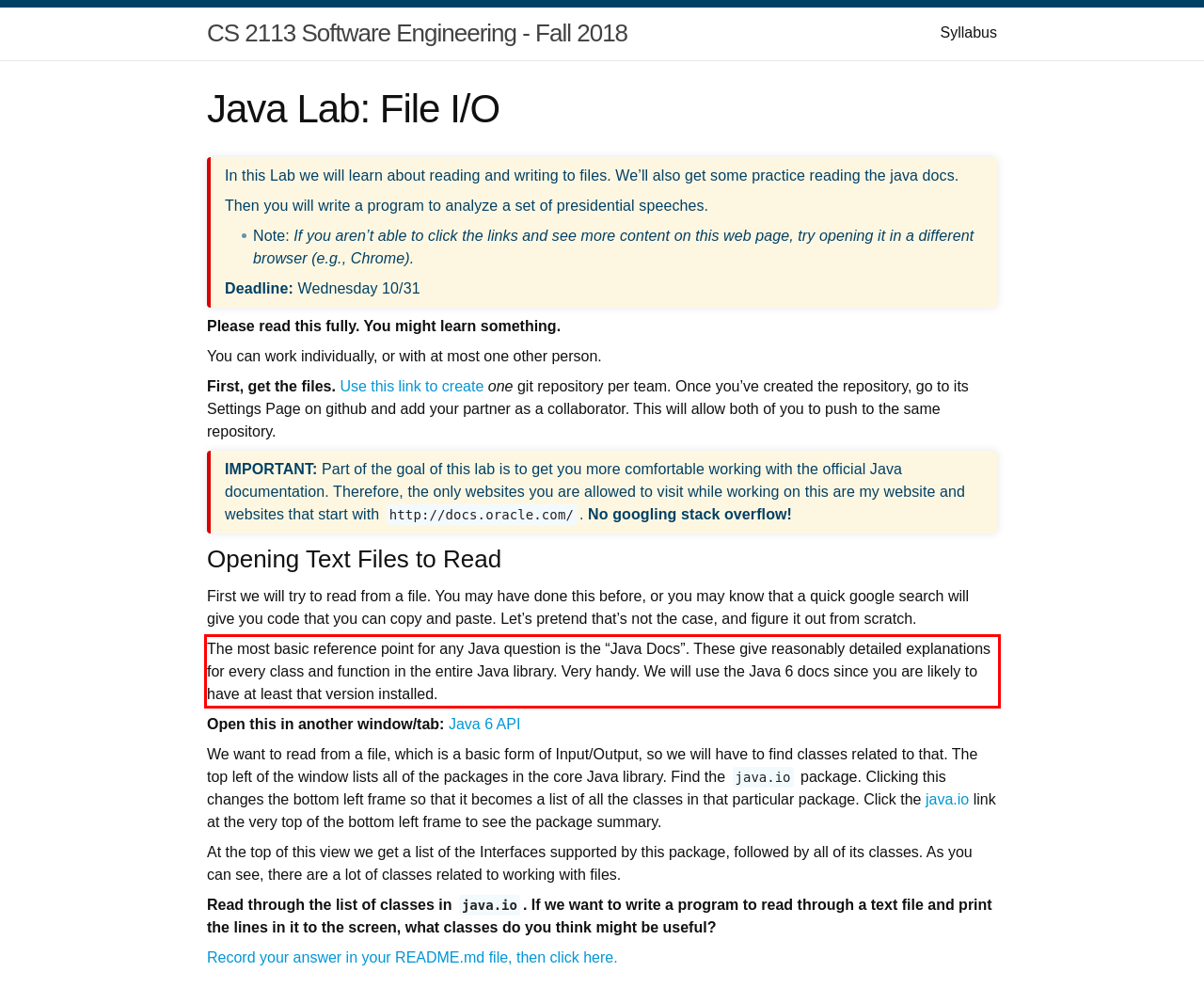Analyze the webpage screenshot and use OCR to recognize the text content in the red bounding box.

The most basic reference point for any Java question is the “Java Docs”. These give reasonably detailed explanations for every class and function in the entire Java library. Very handy. We will use the Java 6 docs since you are likely to have at least that version installed.